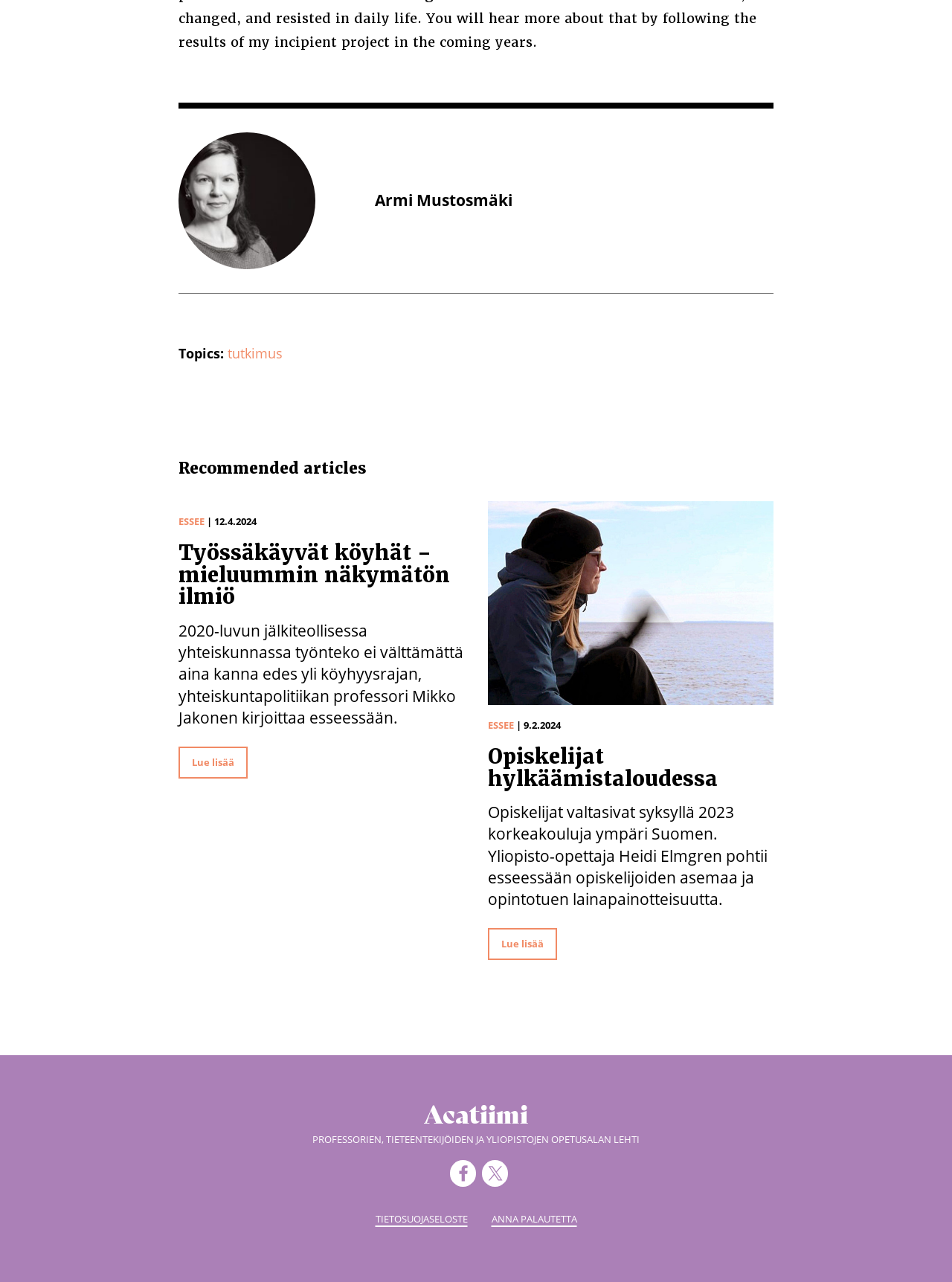What is the date of the second recommended article?
Please answer the question as detailed as possible.

The second recommended article has a time element with the text '9.2.2024', which suggests that this is the date of the article.